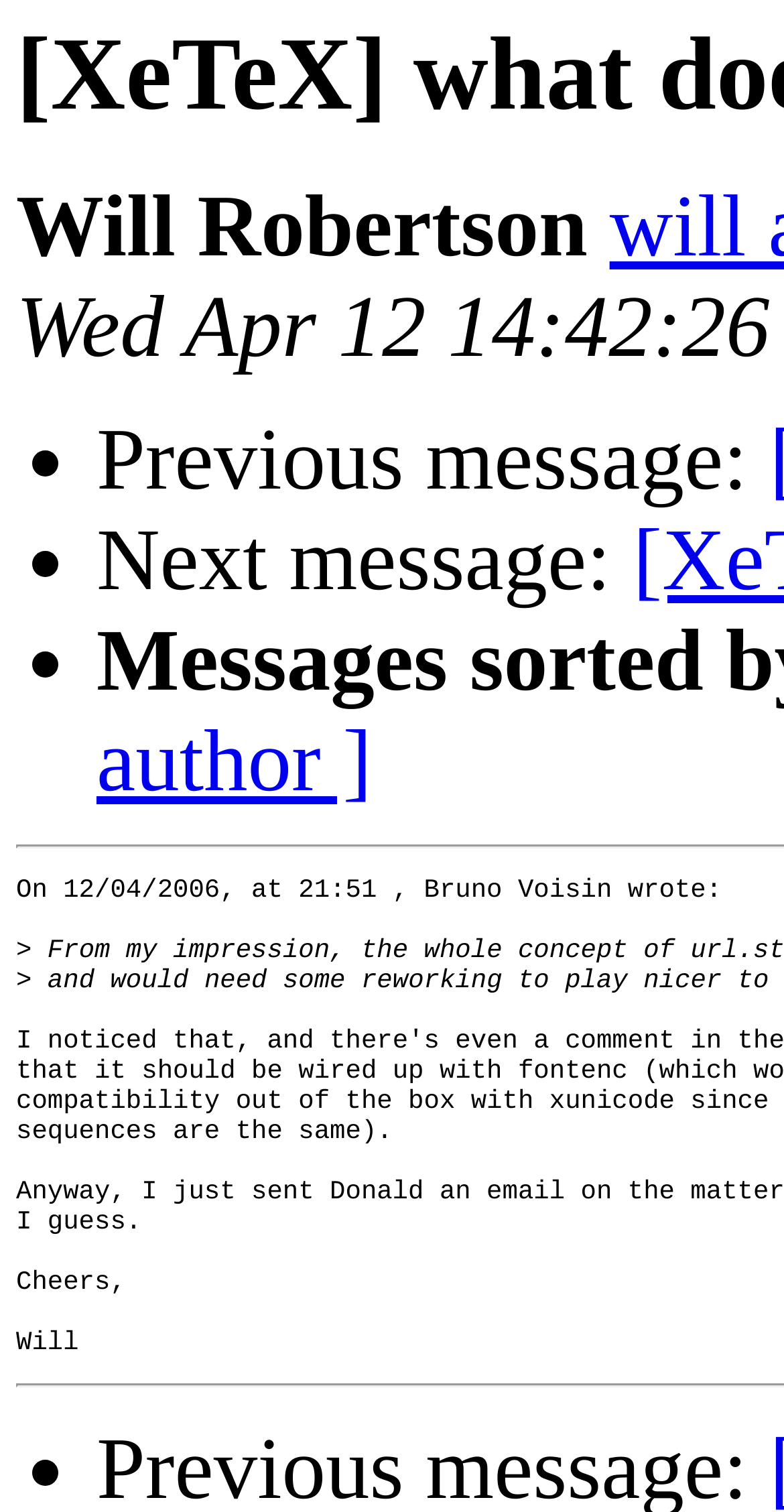Please identify and generate the text content of the webpage's main heading.

[XeTeX] what does this imply?